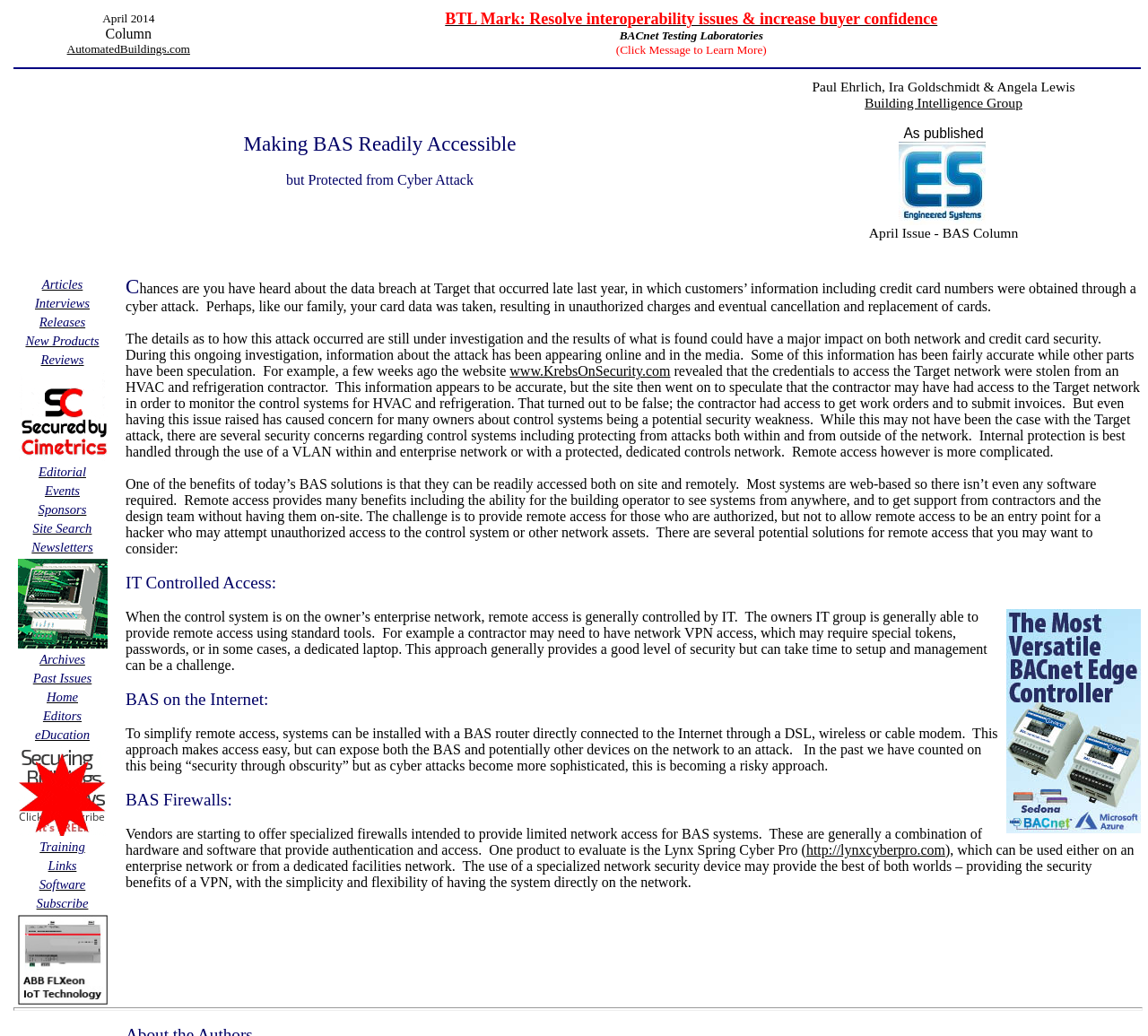How many links are in the first table?
Answer with a single word or short phrase according to what you see in the image.

2